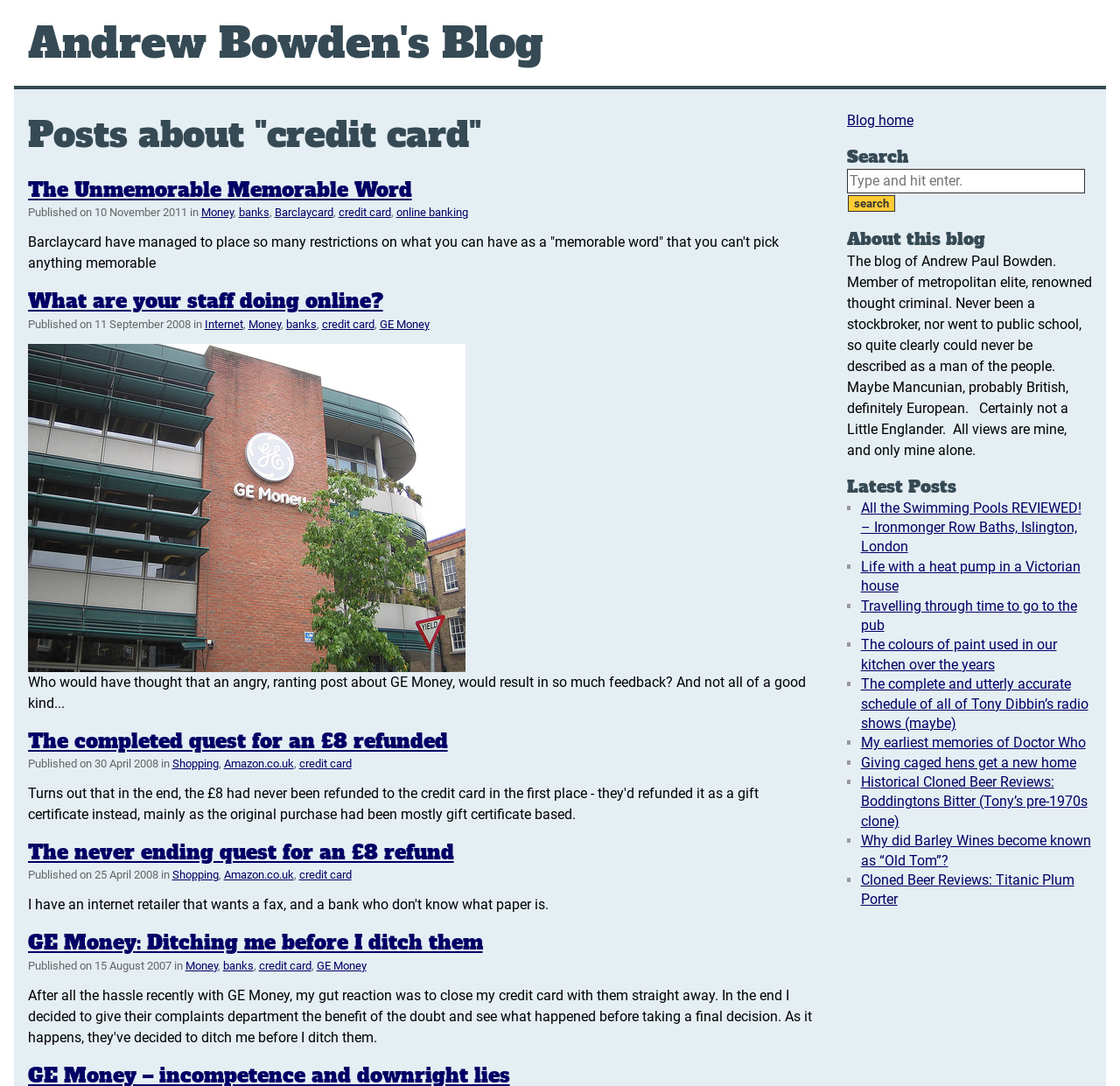Using the element description The Unmemorable Memorable Word, predict the bounding box coordinates for the UI element. Provide the coordinates in (top-left x, top-left y, bottom-right x, bottom-right y) format with values ranging from 0 to 1.

[0.025, 0.163, 0.368, 0.187]